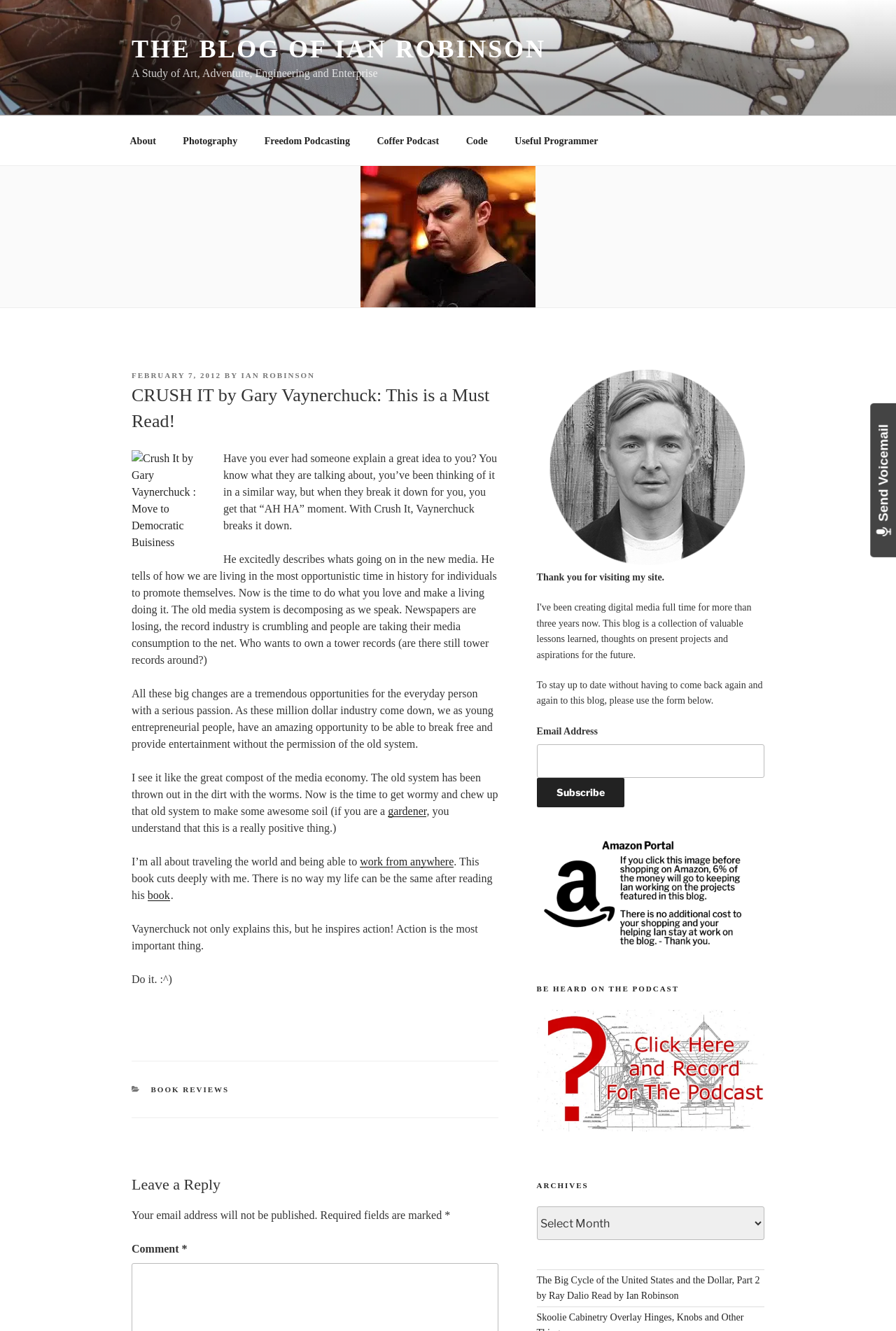Answer the question using only a single word or phrase: 
What is the author of the book 'Crush It'?

Gary Vaynerchuck